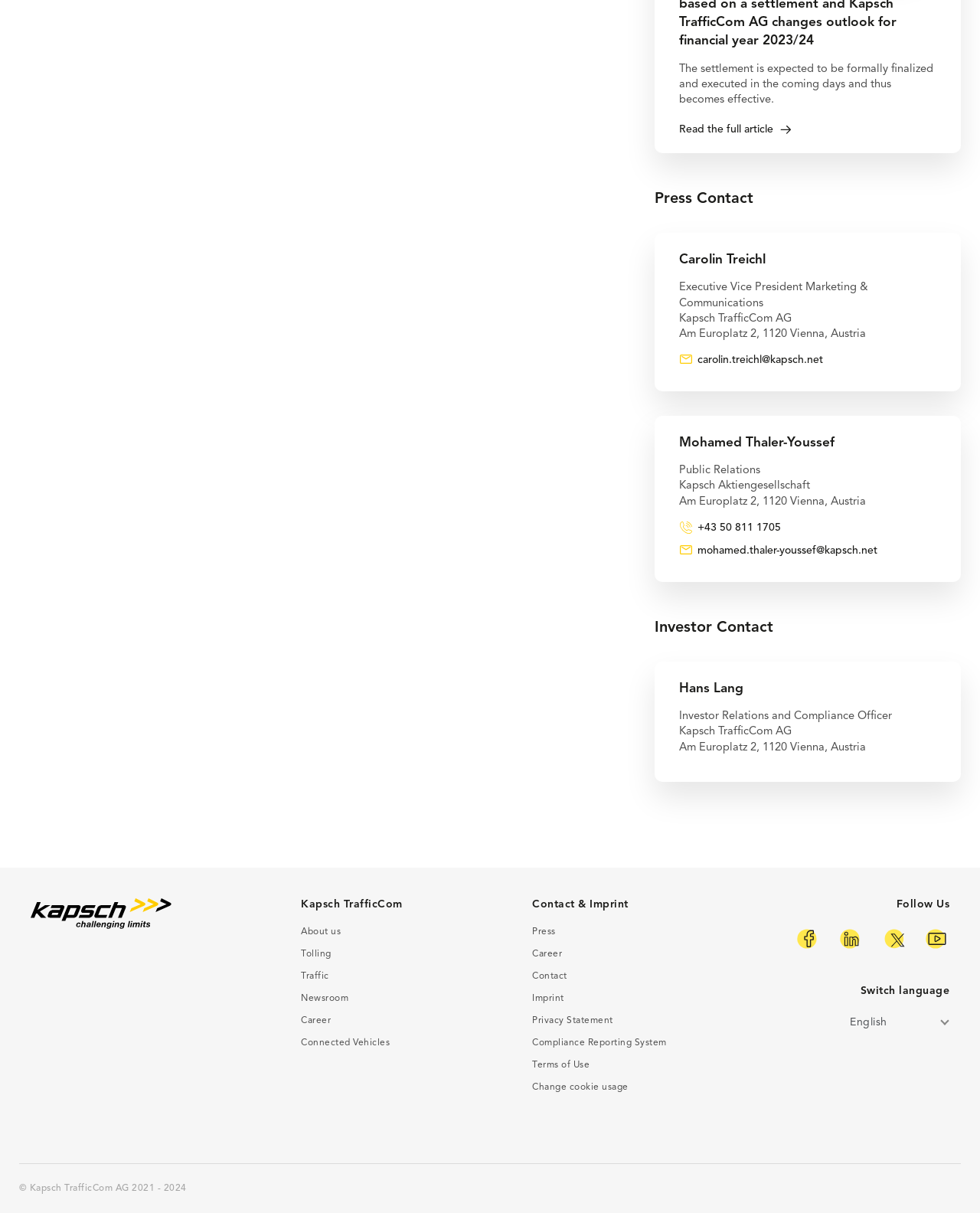Provide the bounding box coordinates of the area you need to click to execute the following instruction: "Read the full article".

[0.693, 0.102, 0.956, 0.111]